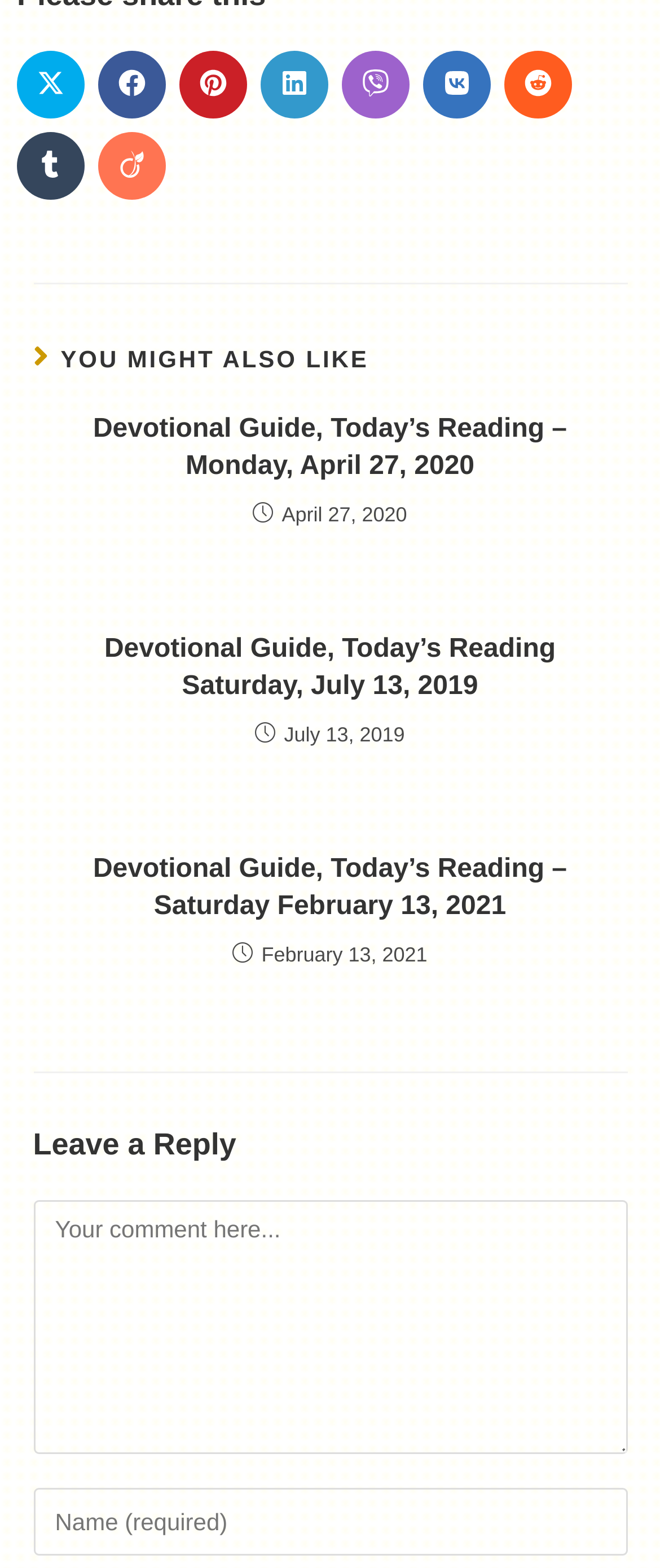Could you indicate the bounding box coordinates of the region to click in order to complete this instruction: "Share on Reddit".

[0.764, 0.032, 0.867, 0.075]